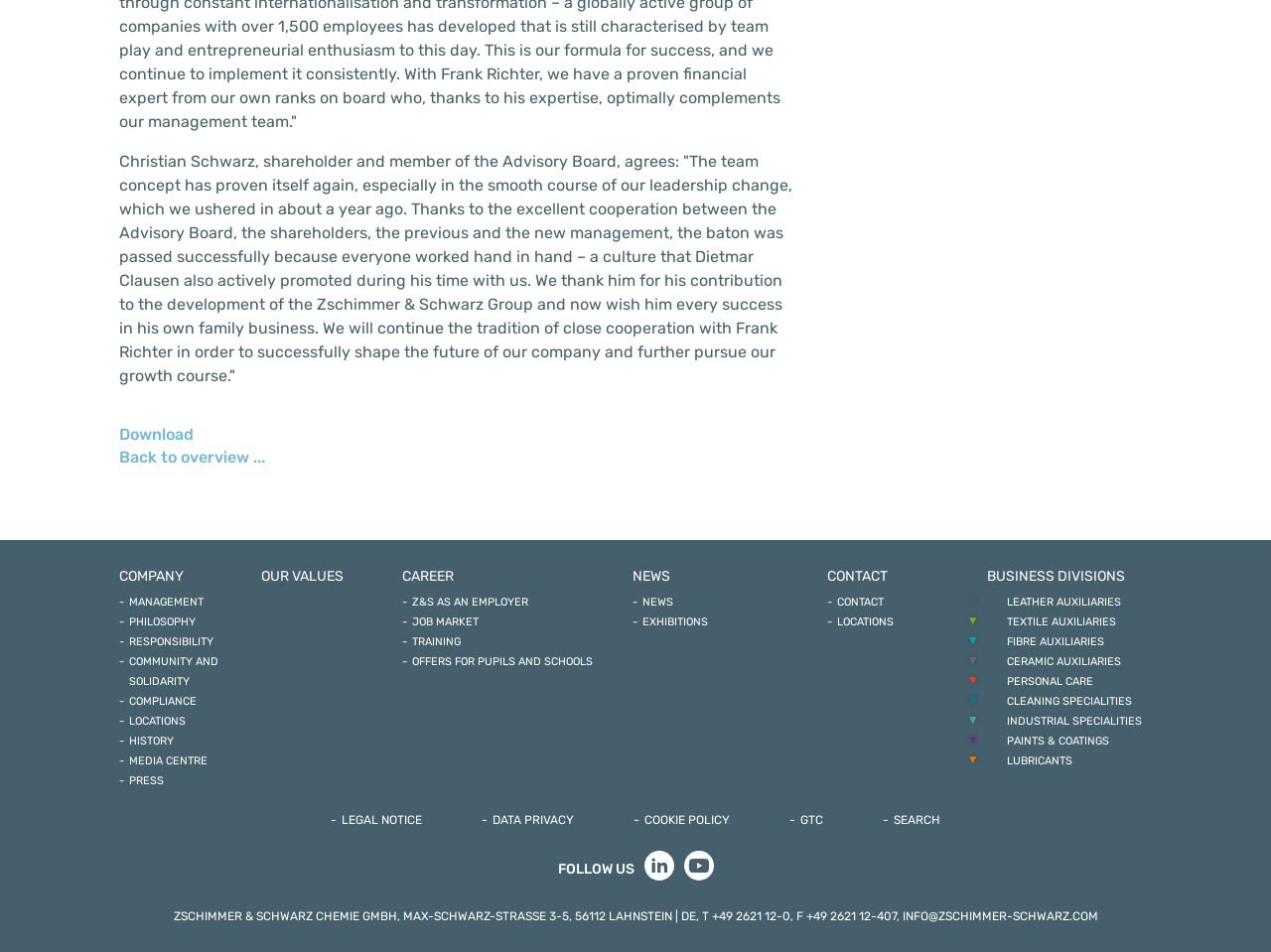Bounding box coordinates are specified in the format (top-left x, top-left y, bottom-right x, bottom-right y). All values are floating point numbers bounded between 0 and 1. Please provide the bounding box coordinate of the region this sentence describes: Offers for pupils and schools

[0.317, 0.685, 0.474, 0.706]